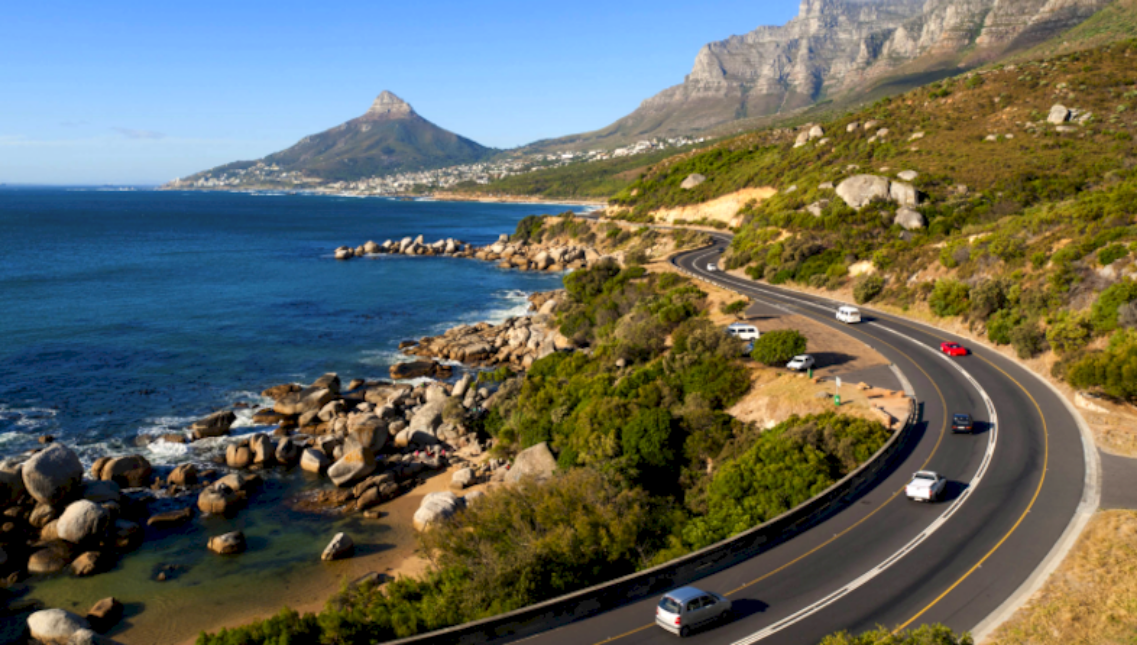Describe all the important aspects and details of the image.

The image showcases a picturesque coastal road in South Africa, winding gracefully along the rocky shoreline and offering breathtaking views of the ocean. In the distance, the iconic peak of a mountain rises majestically against a vibrant blue sky. The road curves through lush greenery, featuring various vehicles navigating its twists and turns. The scene captures the beauty of South Africa's road infrastructure, emphasizing a sense of adventure and the allure of exploring the country's scenic routes by car. Ideal for travelers contemplating road trips, this image reflects the diverse and stunning landscapes that define South Africa's outdoor experiences.